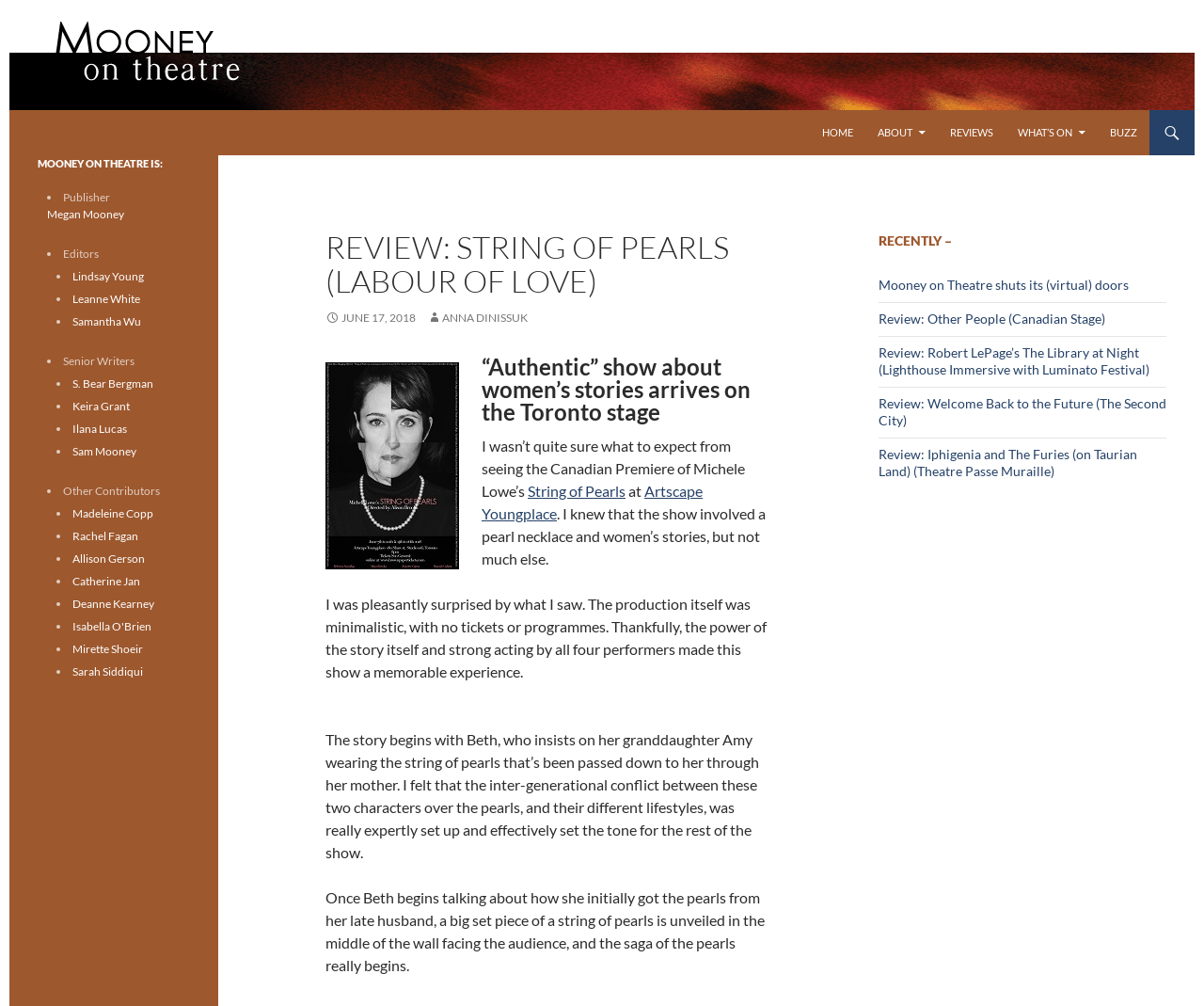Illustrate the webpage's structure and main components comprehensively.

This webpage is a review of the play "String of Pearls" by Michele Lowe, published on Mooney on Theatre. At the top of the page, there is a logo of Mooney on Theatre, accompanied by a heading with the website's name. Below the logo, there are links to the website's main sections, including "Home", "About", "Reviews", "What's On", and "Buzz".

The main content of the page is a review of the play, which is divided into several sections. The title of the review, "REVIEW: STRING OF PEARLS (LABOUR OF LOVE)", is displayed prominently at the top of the content area. Below the title, there is a link to the date of the review, "JUNE 17, 2018", and the author's name, "ANNA DINISSUK".

The review itself is a lengthy article that discusses the play's storyline, characters, and production. The text is interspersed with images, including a poster of the play. The review is written in a conversational tone and includes the author's personal opinions and reactions to the play.

To the right of the main content area, there is a sidebar that displays a list of recently published reviews on the website. The sidebar is headed by a title, "RECENTLY –", and includes links to several reviews, including "Mooney on Theatre shuts its (virtual) doors", "Review: Other People (Canadian Stage)", and "Review: Robert LePage’s The Library at Night (Lighthouse Immersive with Luminato Festival)".

At the bottom of the page, there is a section that provides information about Mooney on Theatre, including a heading, "MOONEY ON THEATRE IS:", and a list of contributors, including publishers, editors, senior writers, and other contributors. Each contributor's name is linked to their respective page or profile.